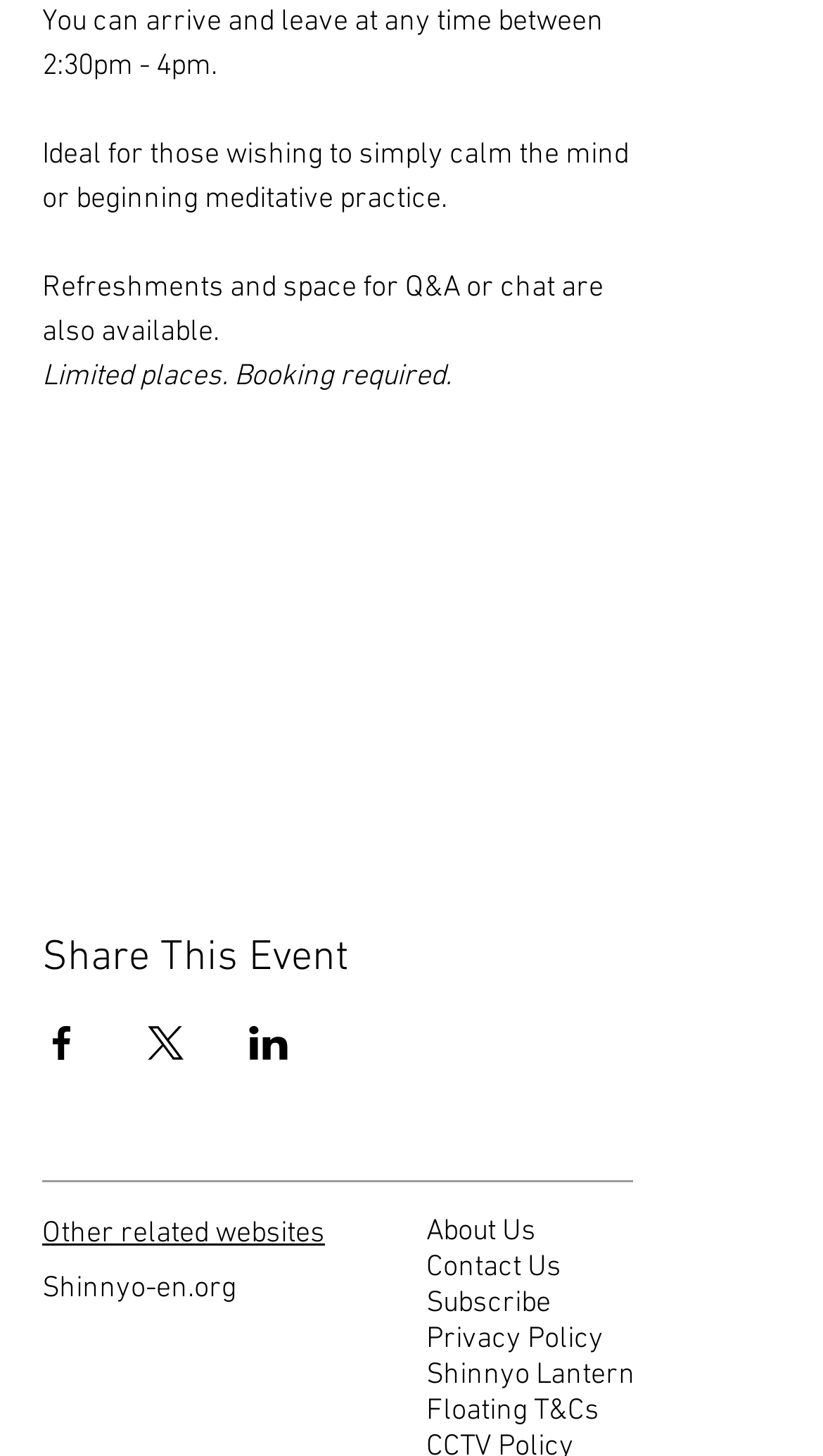Is booking required for the event?
Using the image as a reference, answer the question with a short word or phrase.

Yes